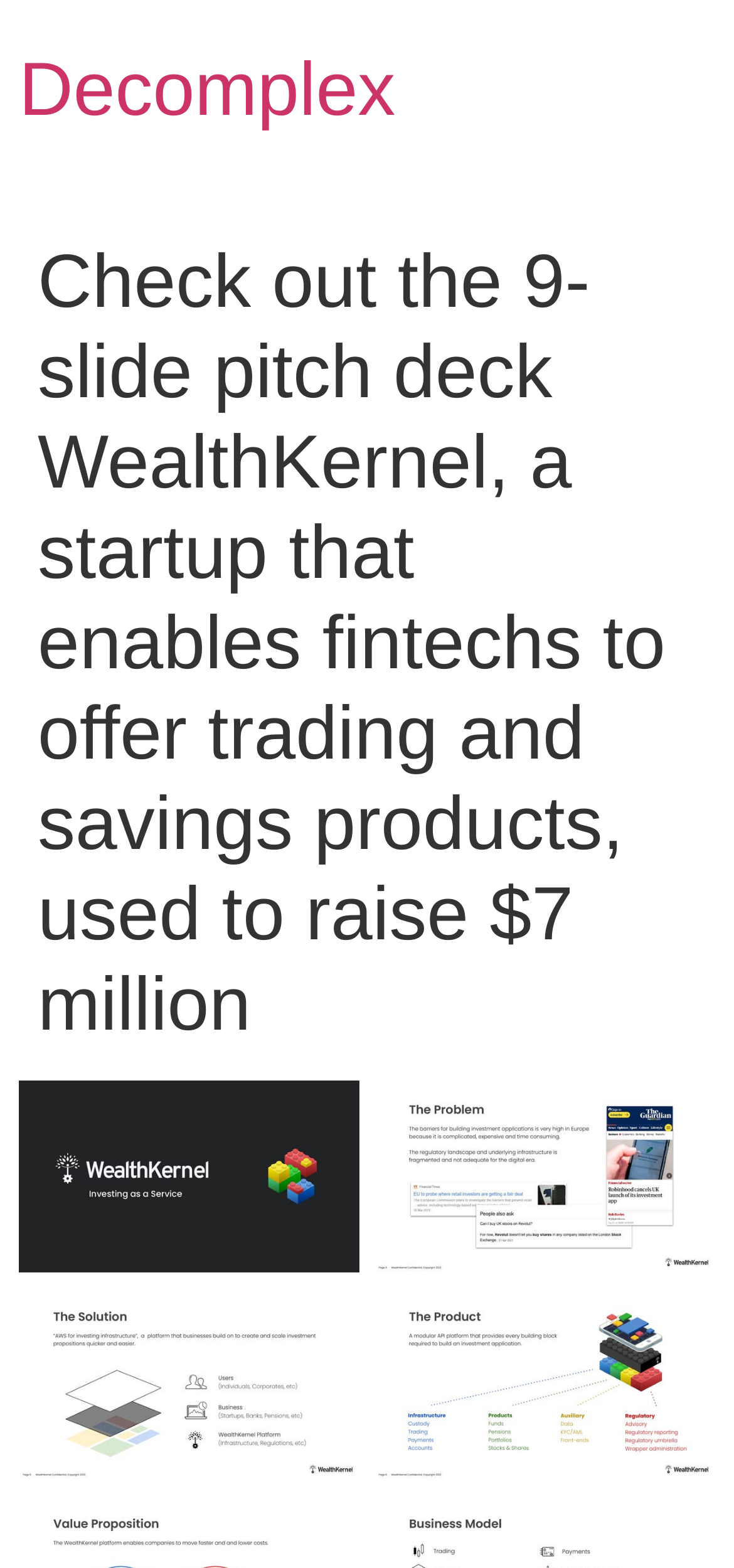What type of products do fintechs offer using WealthKernel?
Answer the question with as much detail as you can, using the image as a reference.

The type of products offered by fintechs using WealthKernel is mentioned in the heading 'Check out the 9-slide pitch deck WealthKernel, a startup that enables fintechs to offer trading and savings products, used to raise $7 million'.